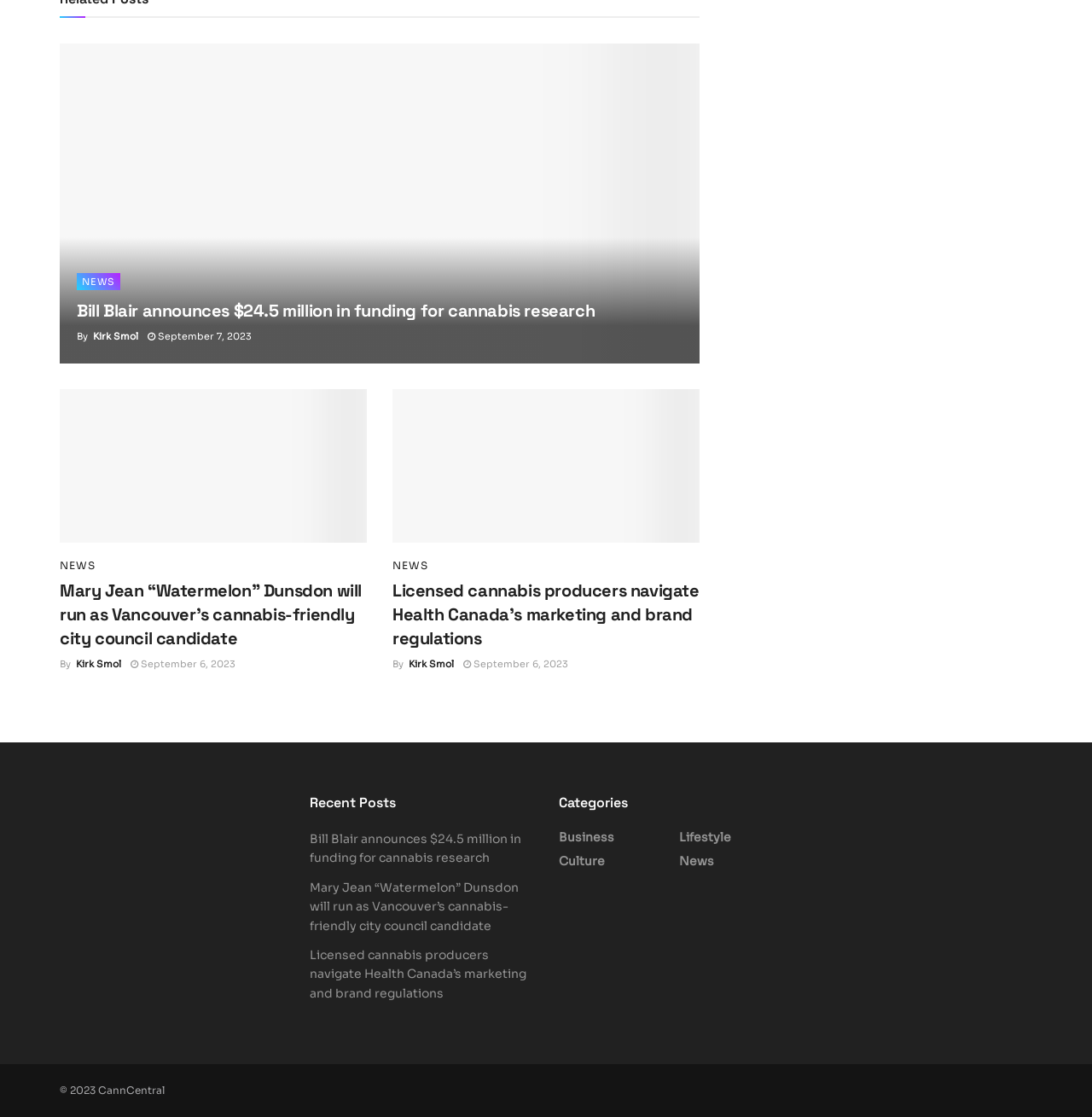What is the name of the magazine?
Your answer should be a single word or phrase derived from the screenshot.

CannСentral Magazine